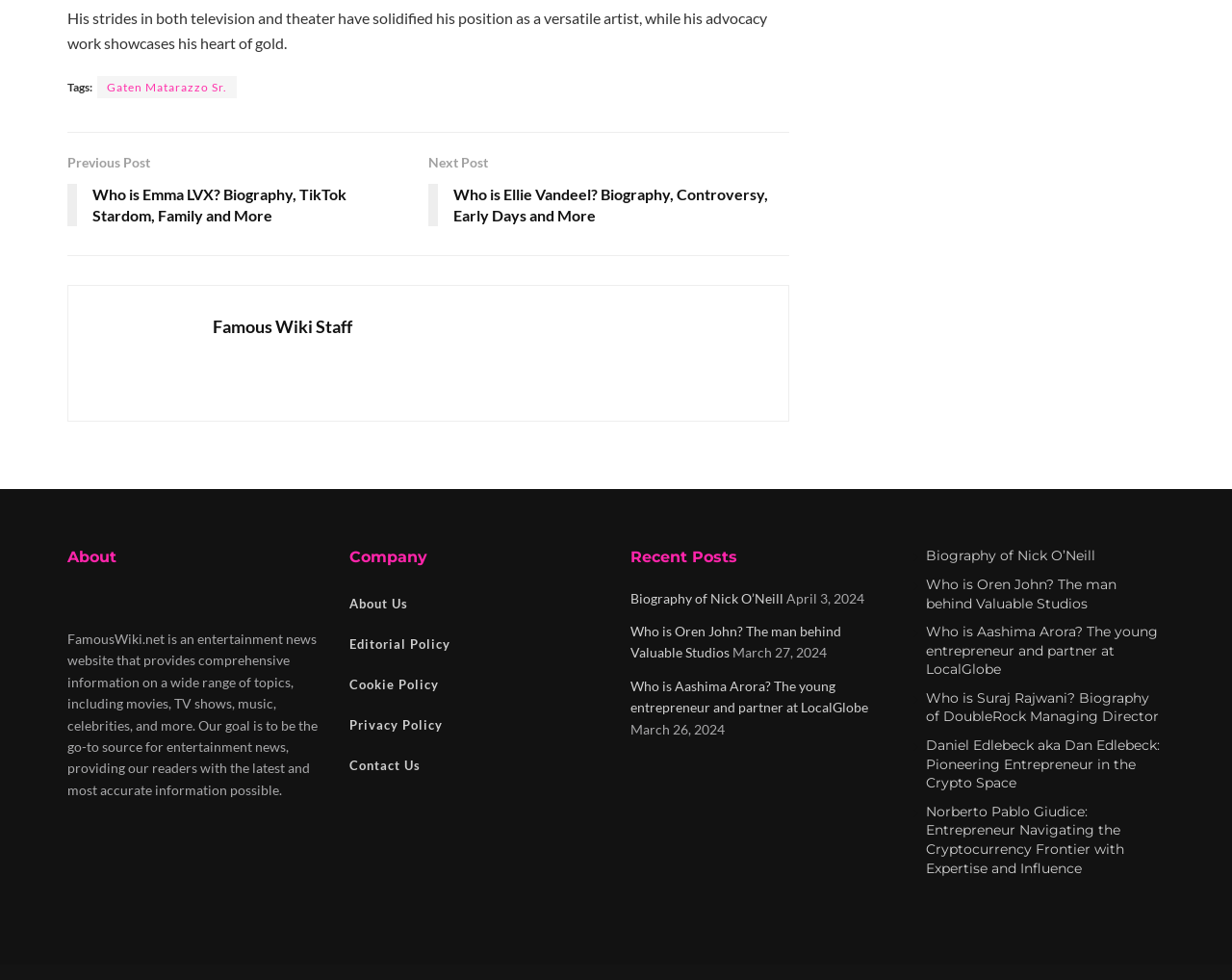Please pinpoint the bounding box coordinates for the region I should click to adhere to this instruction: "Visit the page about Messung Workplace Technology at Maharashtra MSME Defence Expo".

None